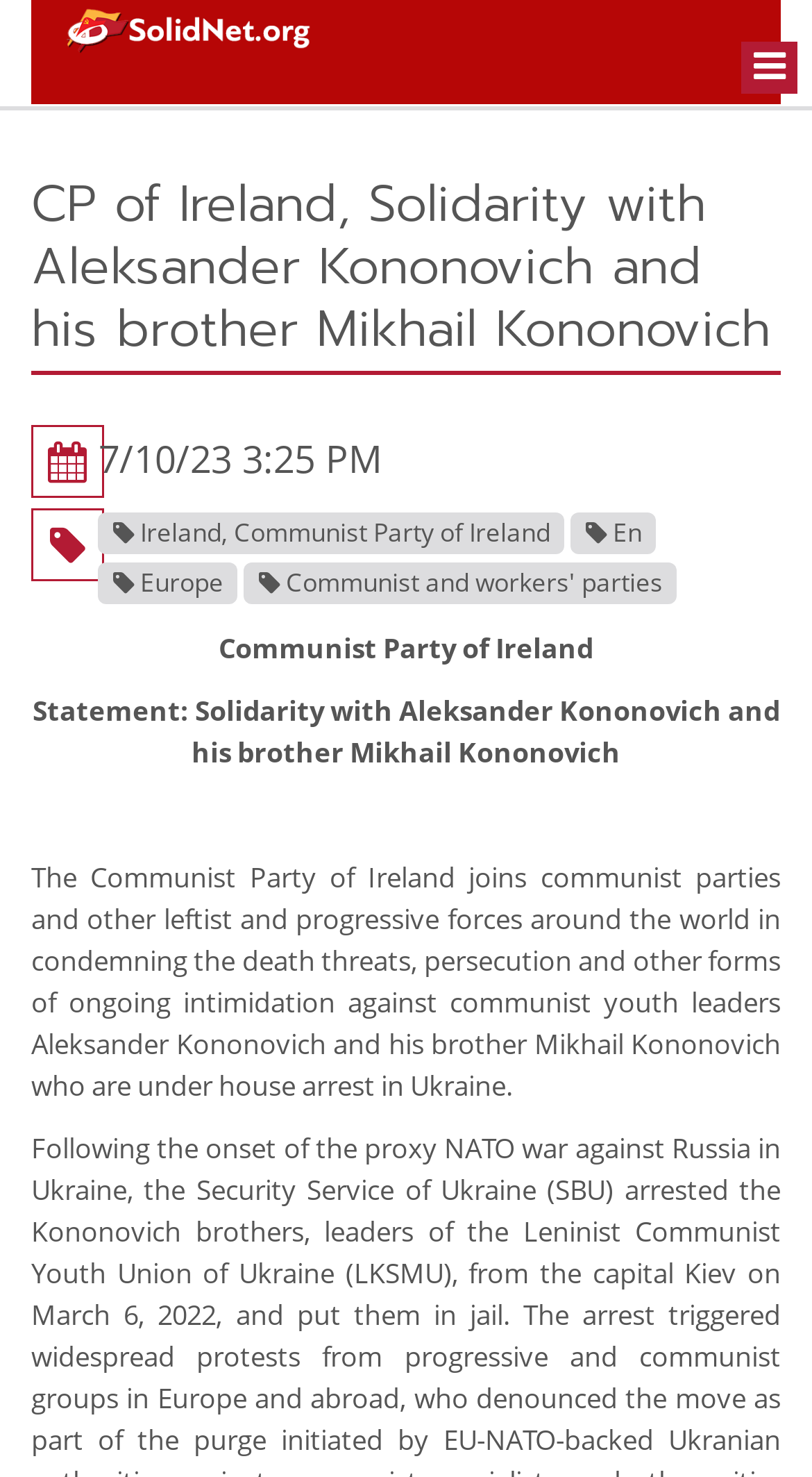What is the language of the webpage?
Please provide an in-depth and detailed response to the question.

I found the answer by looking at the StaticText element with the text 'En' which is located at [0.747, 0.348, 0.791, 0.372]. This text is likely to be an abbreviation for English, indicating the language of the webpage.